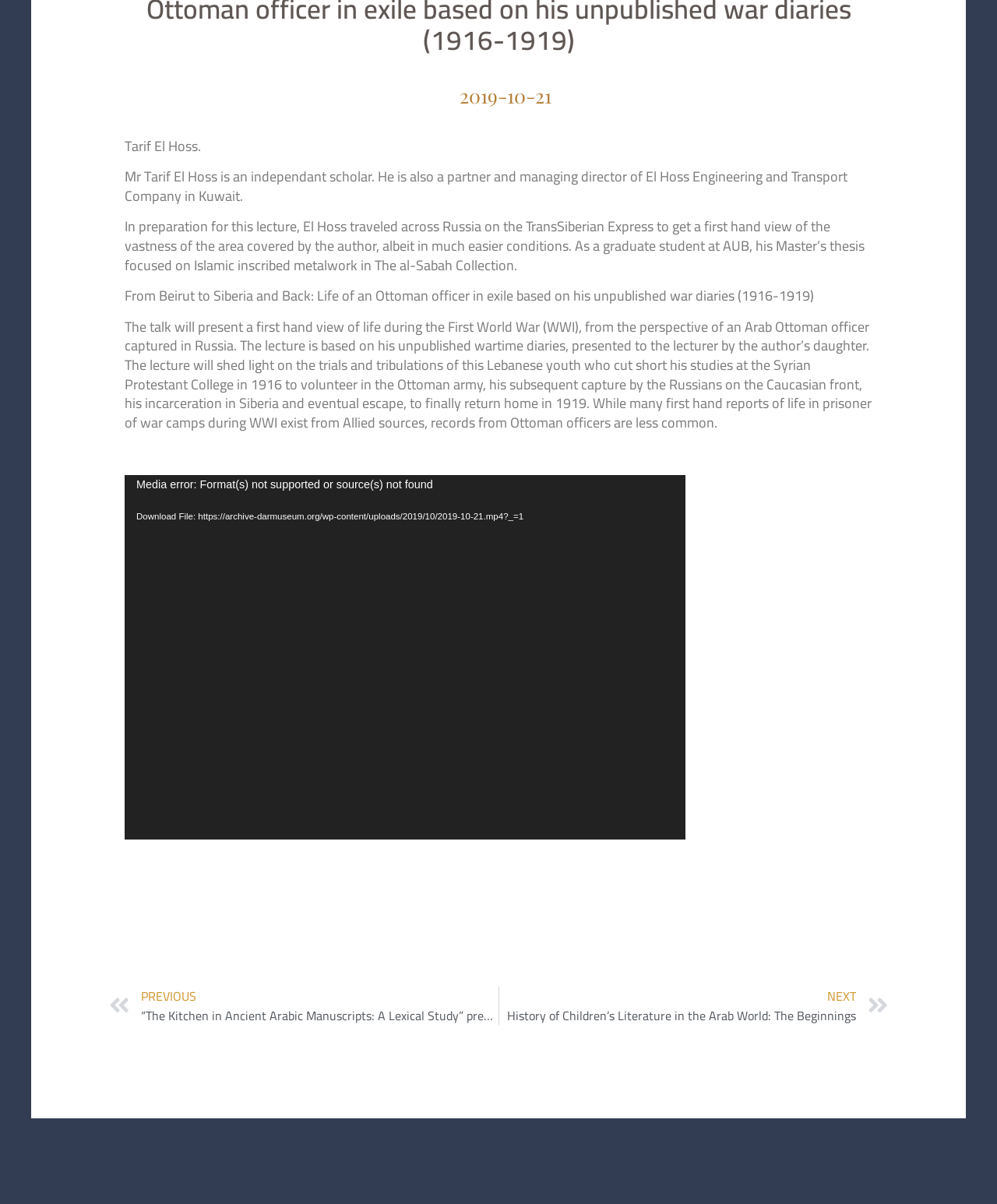Find the bounding box coordinates for the element that must be clicked to complete the instruction: "Go to the previous lecture". The coordinates should be four float numbers between 0 and 1, indicated as [left, top, right, bottom].

[0.109, 0.82, 0.5, 0.851]